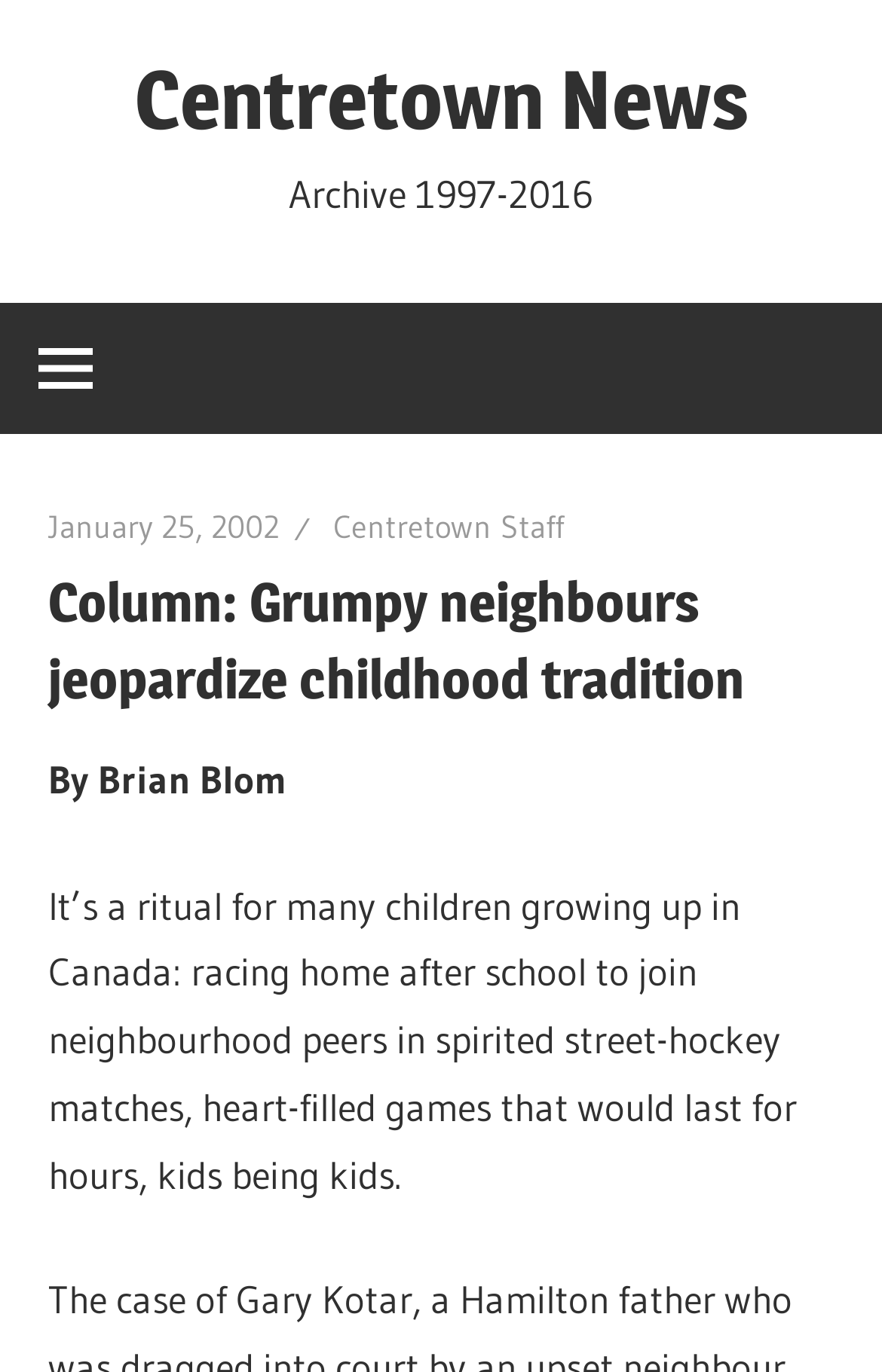What is the archive period of the news organization?
By examining the image, provide a one-word or phrase answer.

1997-2016